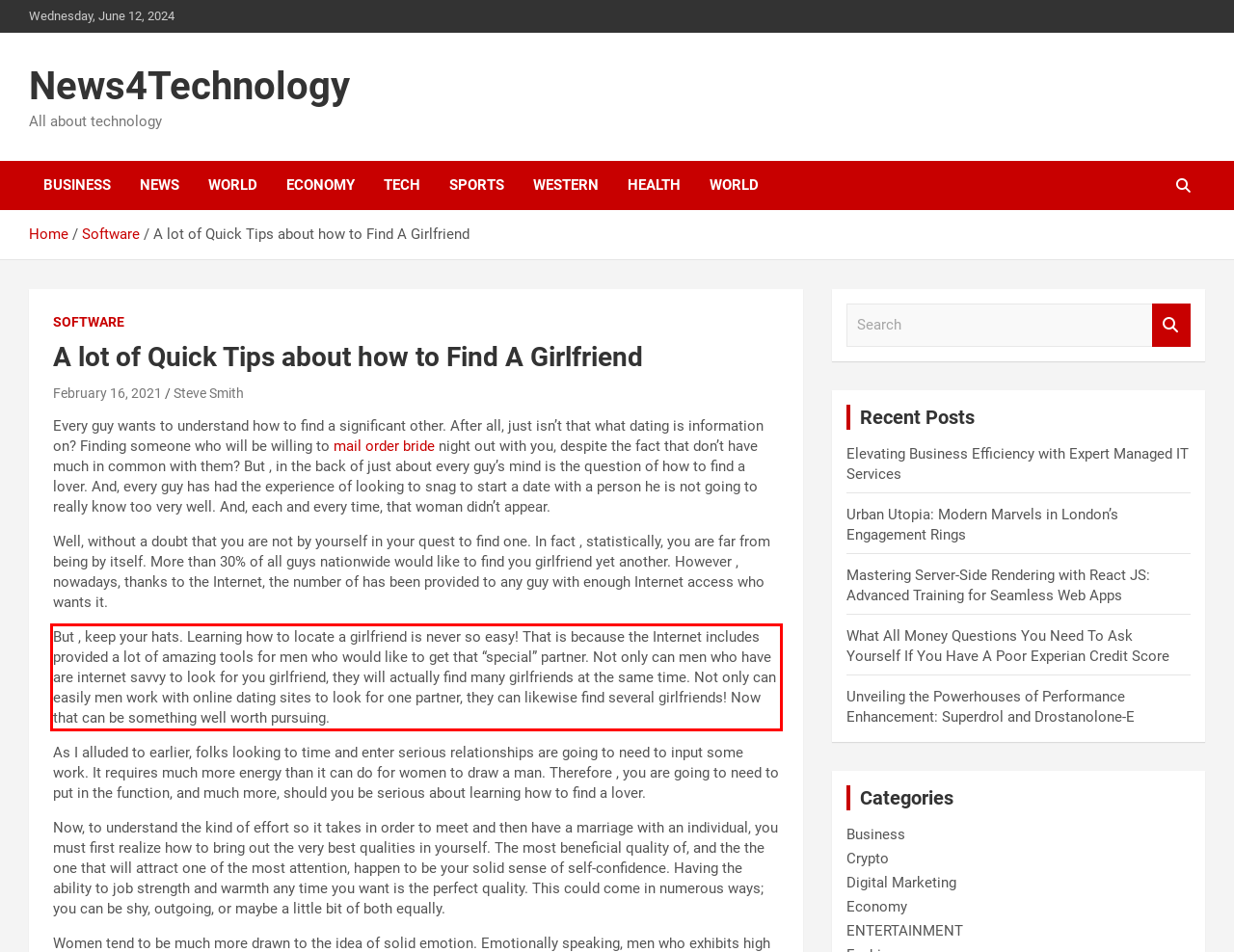You are given a screenshot with a red rectangle. Identify and extract the text within this red bounding box using OCR.

But , keep your hats. Learning how to locate a girlfriend is never so easy! That is because the Internet includes provided a lot of amazing tools for men who would like to get that “special” partner. Not only can men who have are internet savvy to look for you girlfriend, they will actually find many girlfriends at the same time. Not only can easily men work with online dating sites to look for one partner, they can likewise find several girlfriends! Now that can be something well worth pursuing.